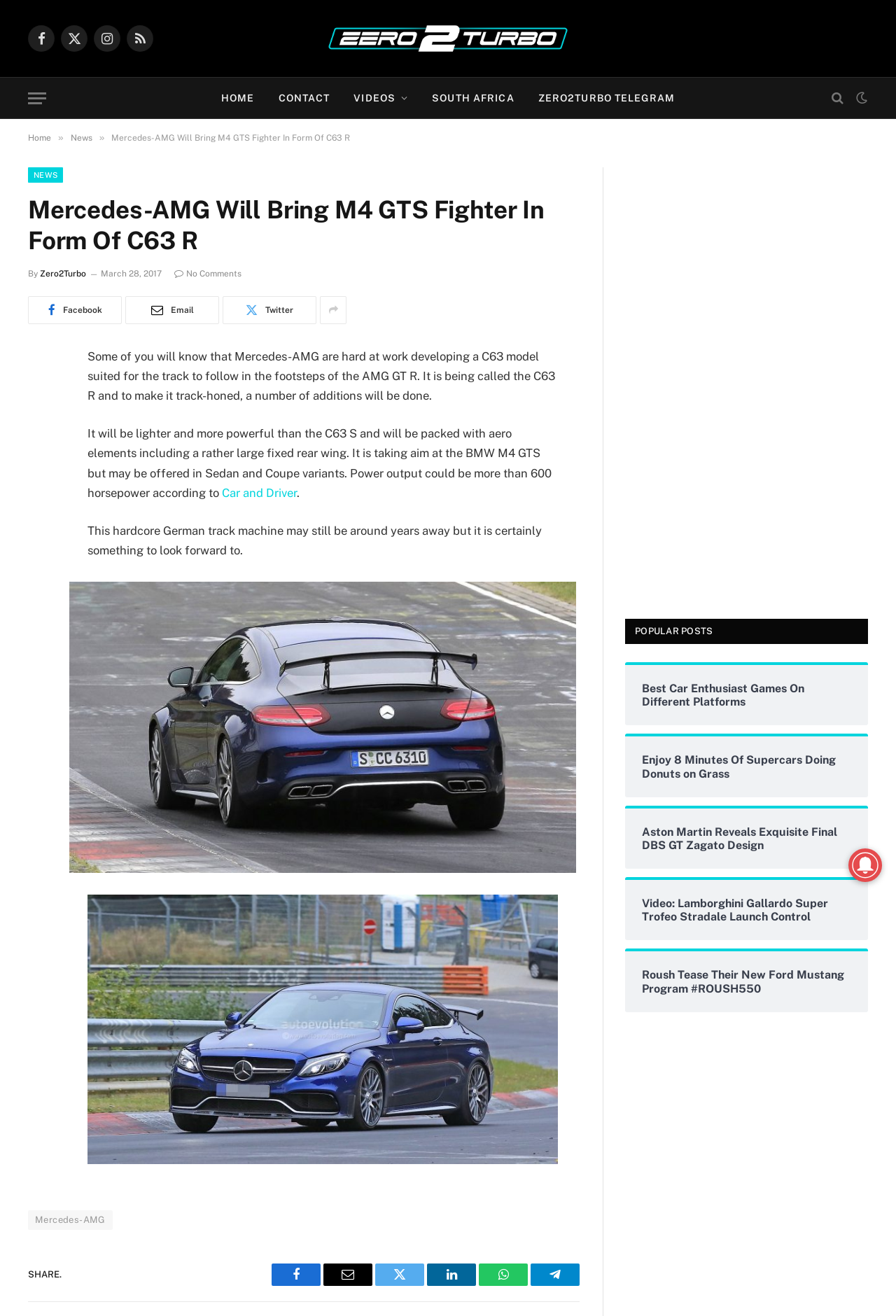Please identify the bounding box coordinates of the element that needs to be clicked to execute the following command: "Click on the Facebook link". Provide the bounding box using four float numbers between 0 and 1, formatted as [left, top, right, bottom].

[0.031, 0.019, 0.061, 0.039]